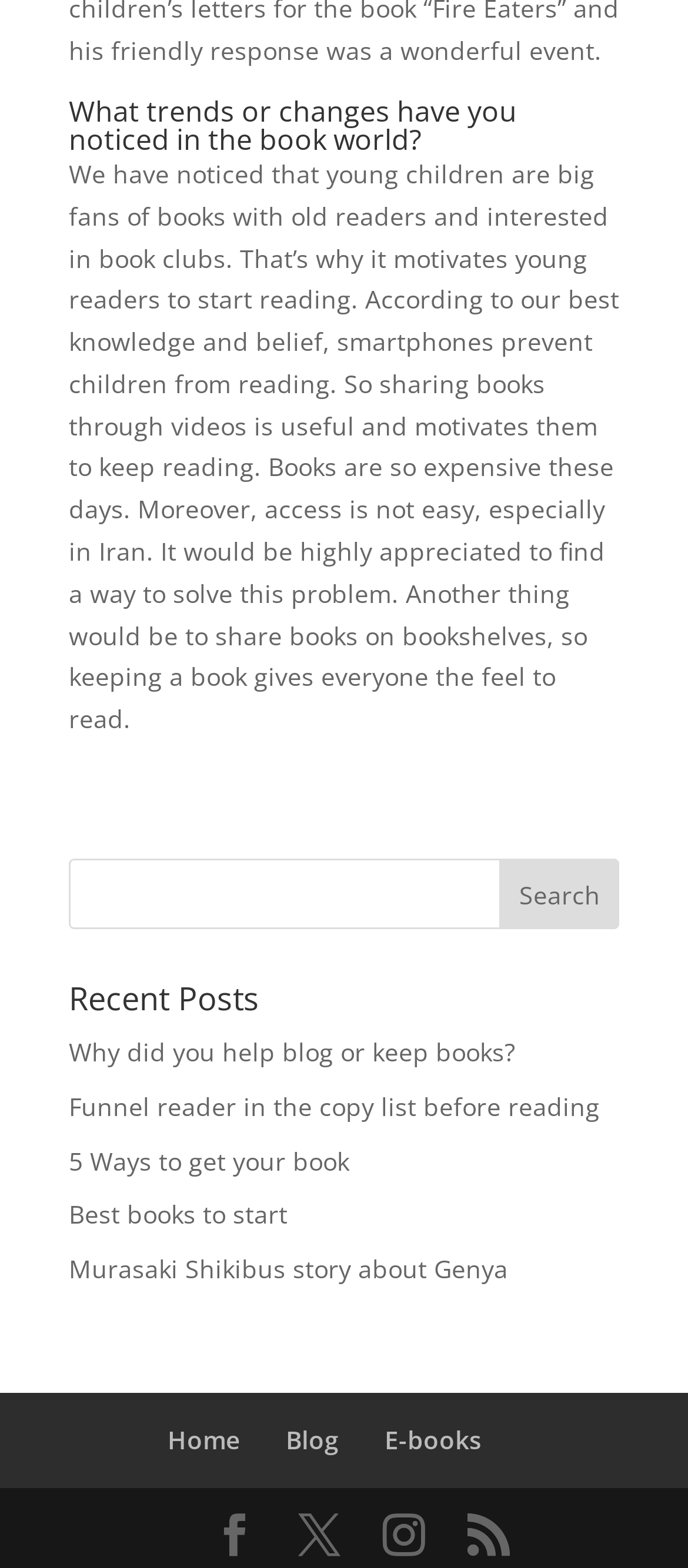Extract the bounding box coordinates for the HTML element that matches this description: "Best books to start". The coordinates should be four float numbers between 0 and 1, i.e., [left, top, right, bottom].

[0.1, 0.764, 0.418, 0.785]